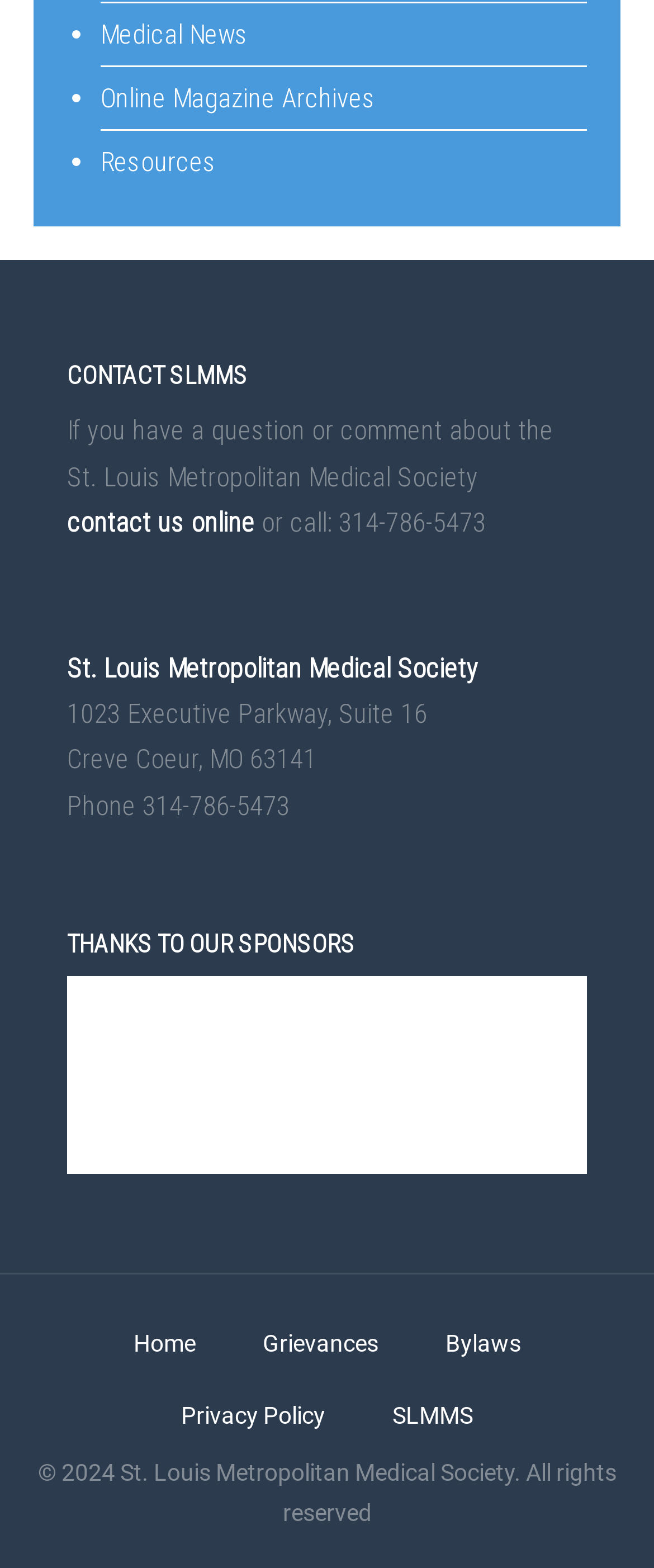Please identify the bounding box coordinates of the element I need to click to follow this instruction: "View St. Louis Metropolitan Medical Society".

[0.103, 0.416, 0.731, 0.436]